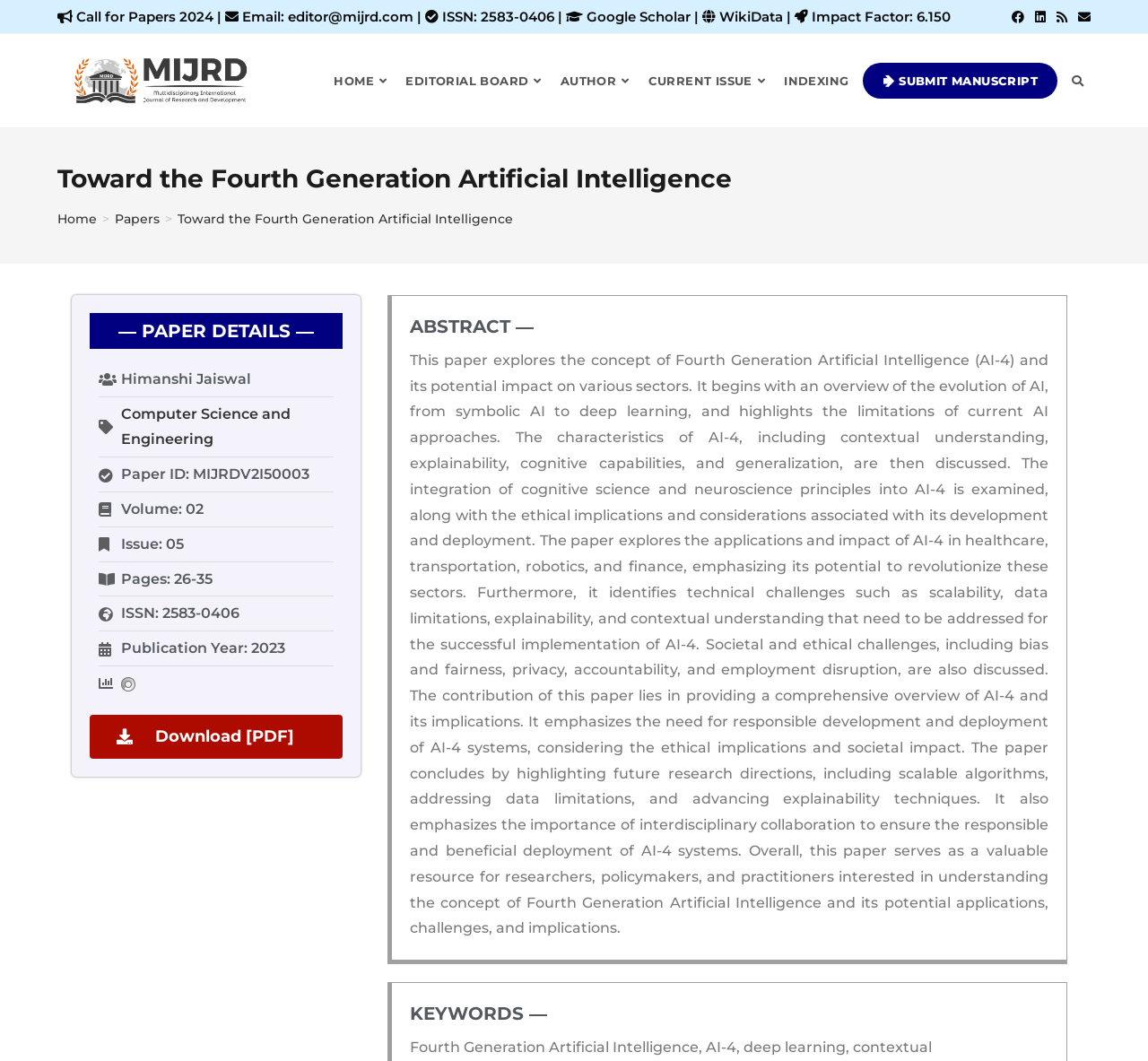Highlight the bounding box of the UI element that corresponds to this description: "Call for Papers 2024".

[0.066, 0.008, 0.186, 0.024]